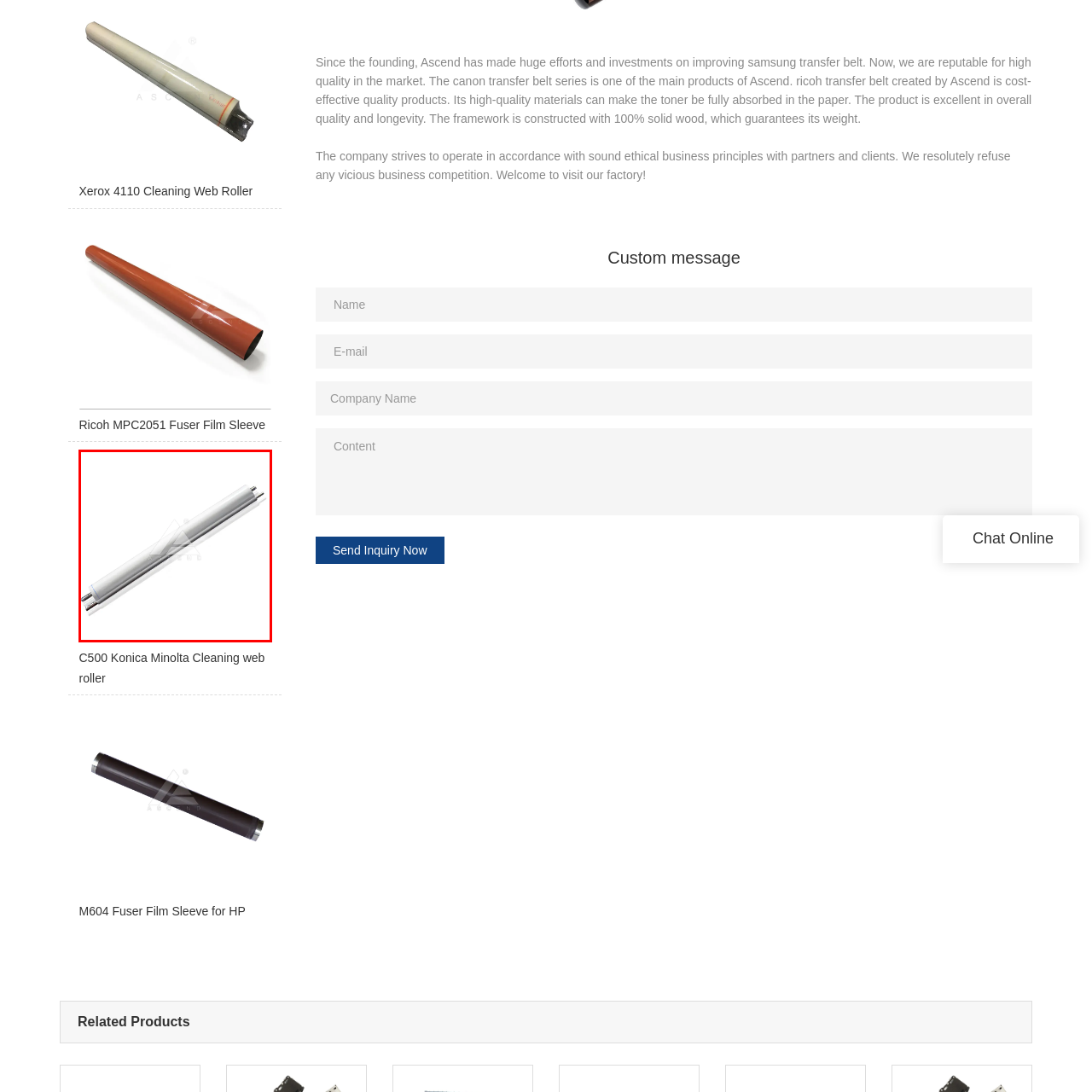Generate an in-depth caption for the image enclosed by the red boundary.

This image features a "C500 Konica Minolta Cleaning Web Roller," an essential component designed for enhancing the performance of compatible Konica Minolta printers. The roller, characterized by its elongated cylindrical shape and distinct end fittings, plays a crucial role in maintaining print quality by effectively cleaning and removing excess toner from the printing mechanism. Its design ensures durability and reliability, making it an ideal choice for optimizing printer operations. This product is particularly valued for its contribution to consistent, high-quality printing outcomes and is part of a broader range of accessories aimed at improving the functionality of office equipment.